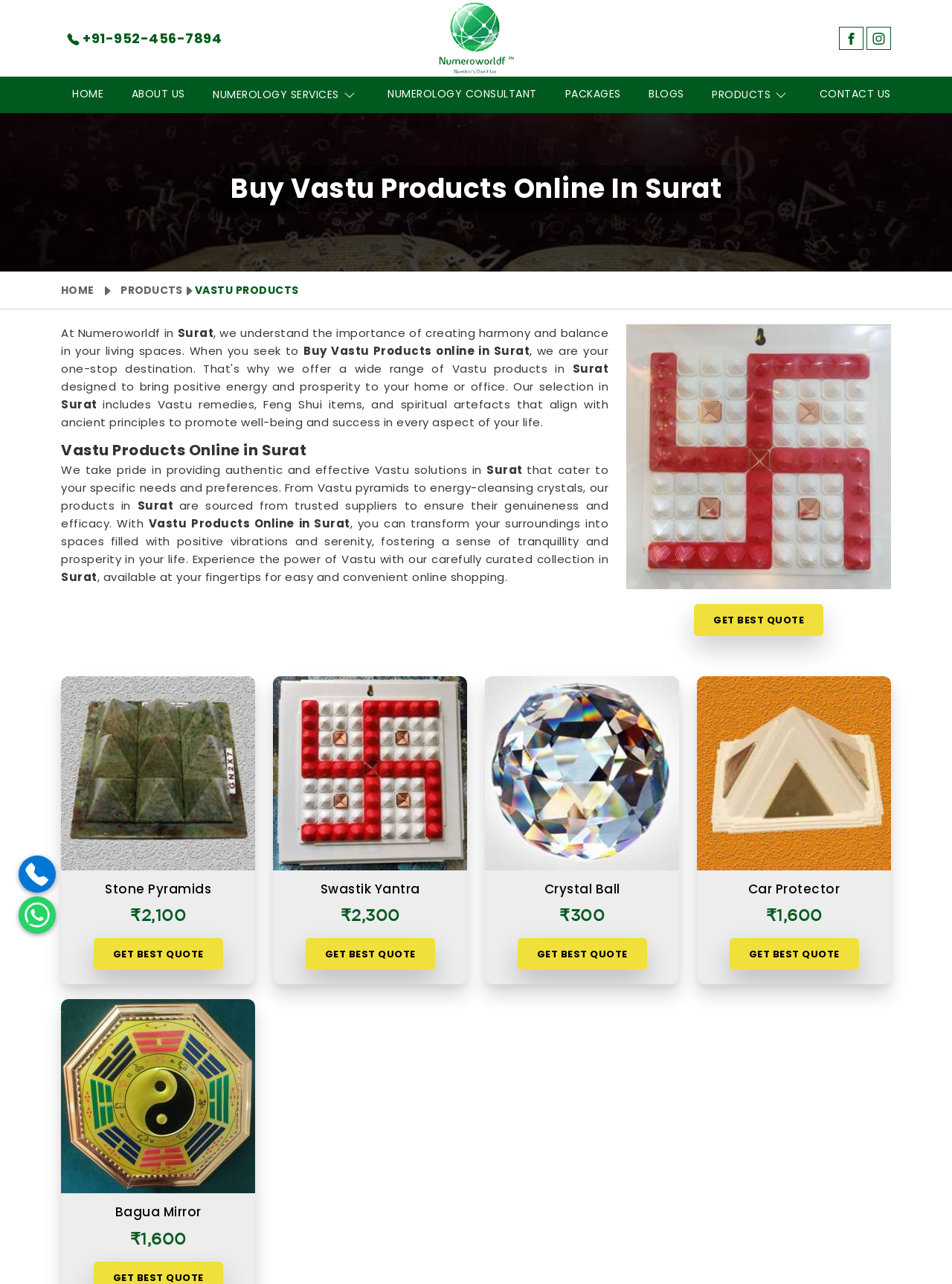Please identify the primary heading of the webpage and give its text content.

Buy Vastu Products Online In Surat